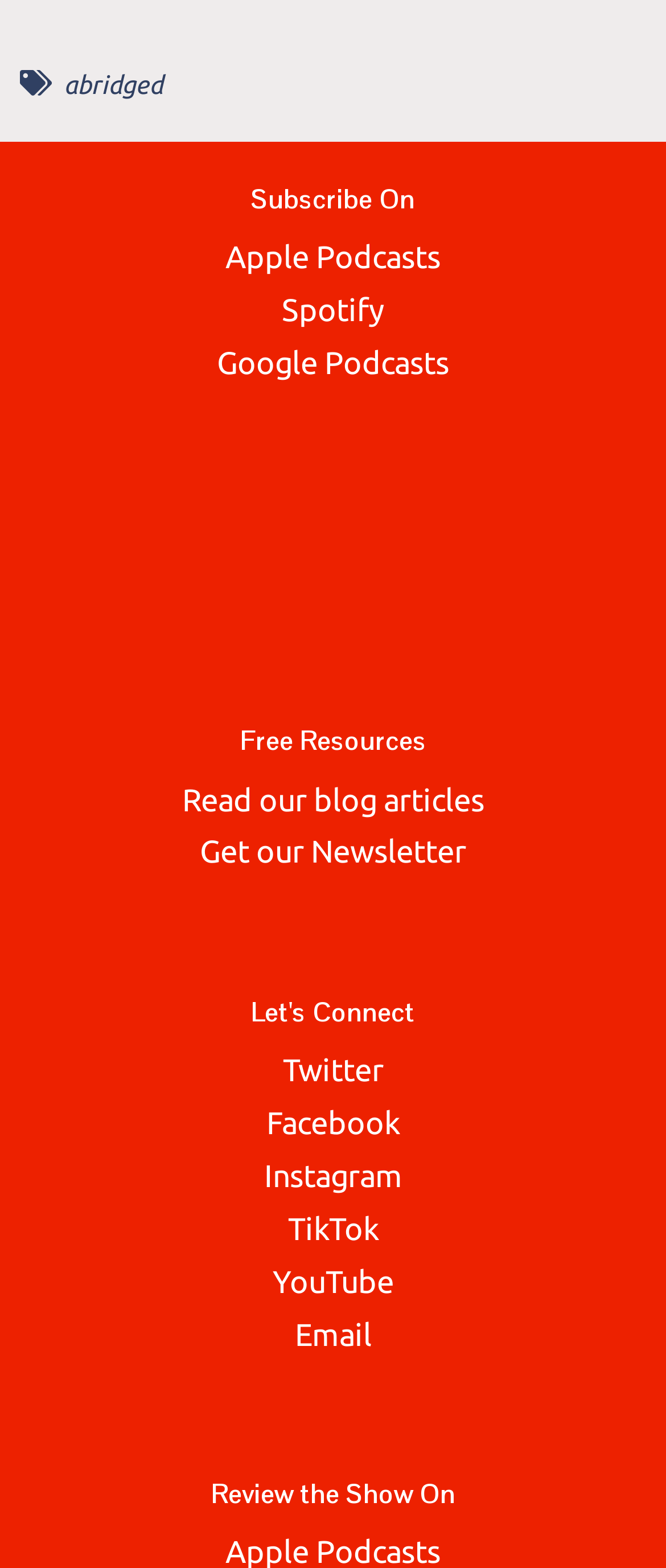Answer this question using a single word or a brief phrase:
What is the purpose of the 'Subscribe On' section?

To subscribe to a podcast